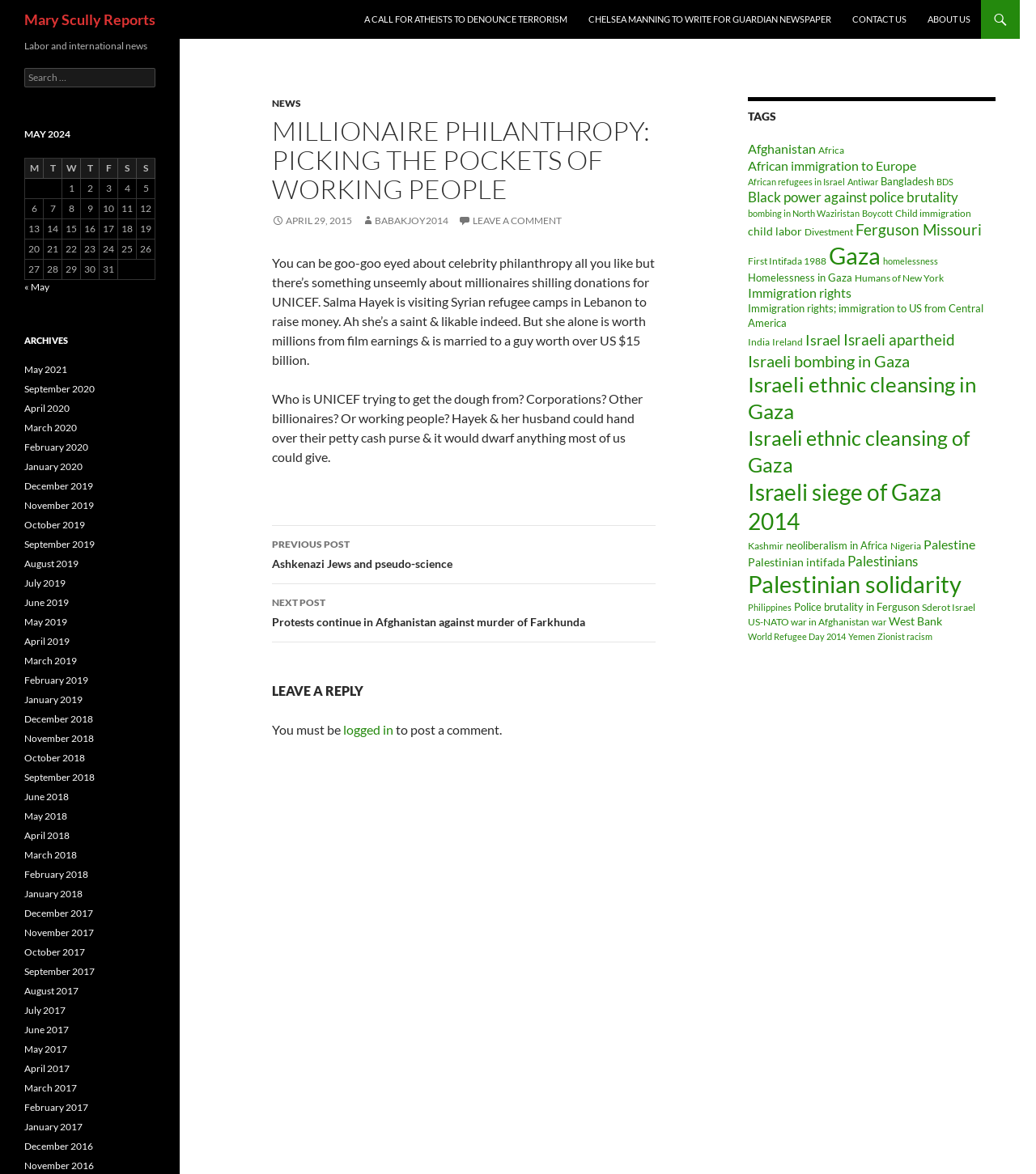Determine the bounding box coordinates of the UI element described below. Use the format (top-left x, top-left y, bottom-right x, bottom-right y) with floating point numbers between 0 and 1: Divestment

[0.777, 0.192, 0.823, 0.203]